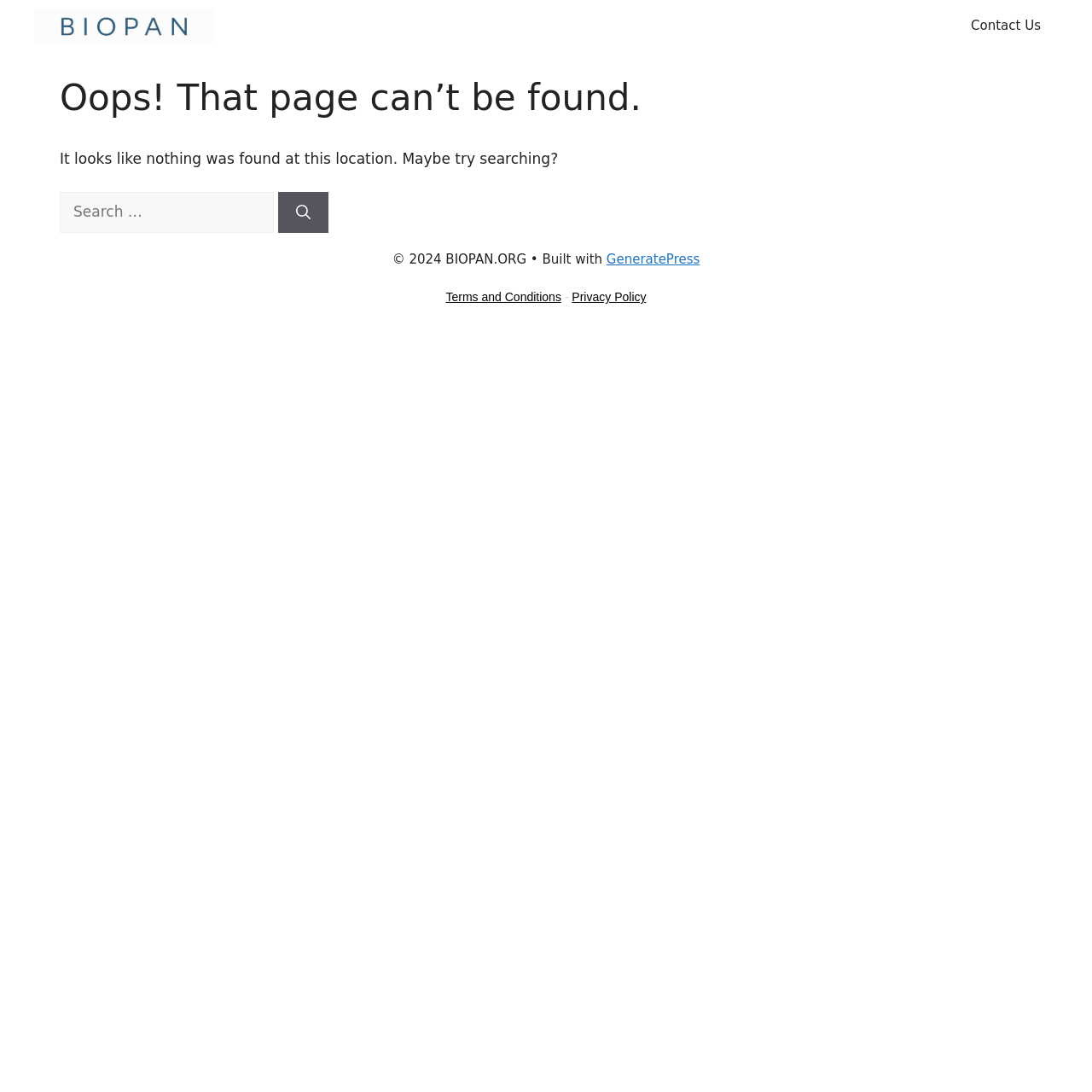Give an extensive and precise description of the webpage.

The webpage is a "Page not found" error page from BIOPAN.ORG. At the top, there is a primary navigation bar with two links: "BIOPAN.ORG" on the left, accompanied by an image, and "Contact Us" on the right. 

Below the navigation bar, there is a main section with a header that reads "Oops! That page can’t be found." This header is centered and takes up most of the width of the page. 

Underneath the header, there is a paragraph of text that says "It looks like nothing was found at this location. Maybe try searching?" This text is also centered and takes up about half of the page's width. 

Below the paragraph, there is a search box with a label "Search for:" and a "Search" button to its right. The search box and button are aligned to the left.

At the bottom of the page, there is a footer section with copyright information "© 2024 BIOPAN.ORG" on the left, followed by a text "• Built with" and a link to "GeneratePress" on the right. 

In between the footer section and the main section, there are two links: "Terms and Conditions" and "Privacy Policy", separated by a hyphen. These links are centered and take up about a quarter of the page's width.